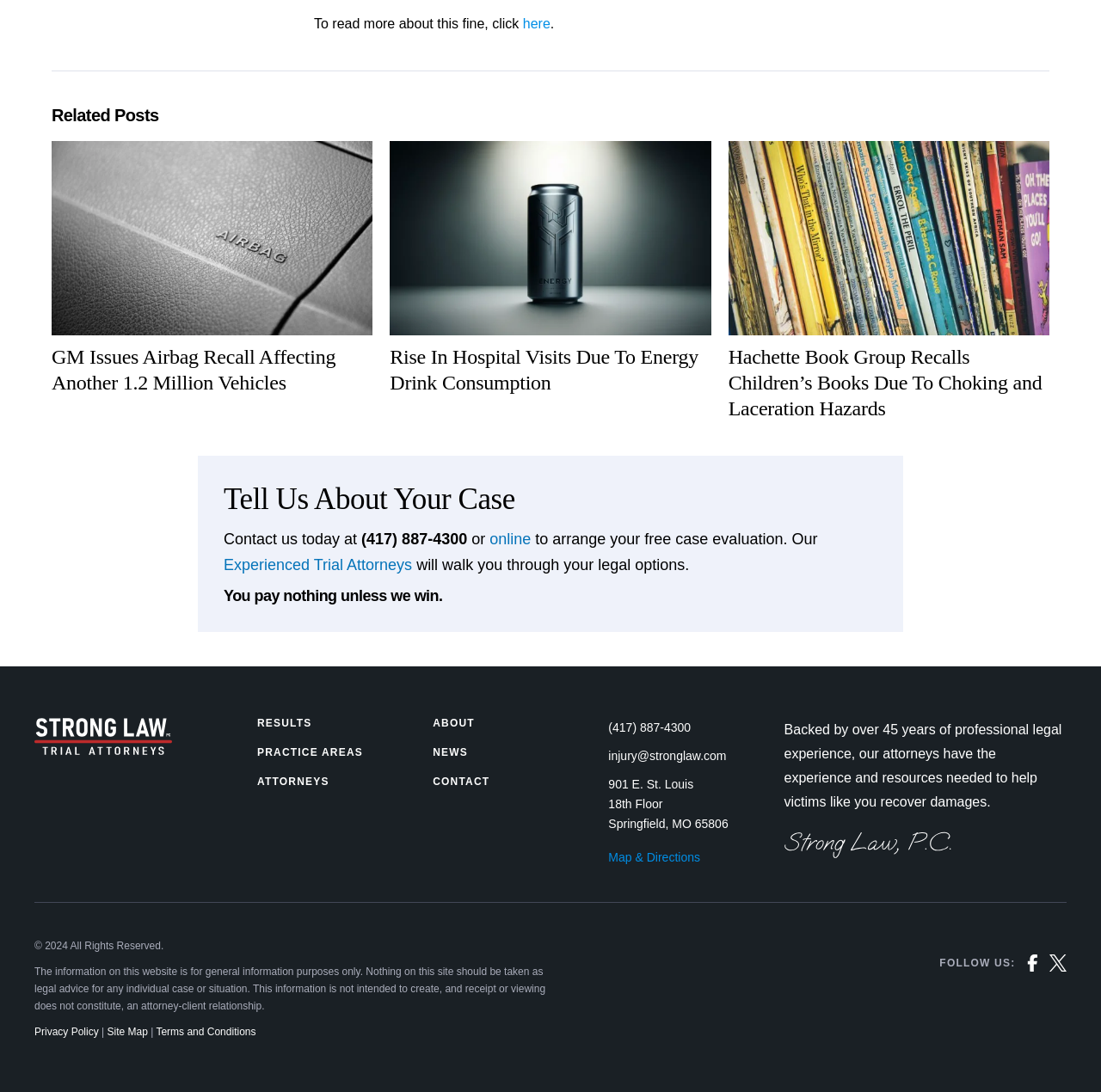Give a one-word or short phrase answer to the question: 
How many social media links are there?

2